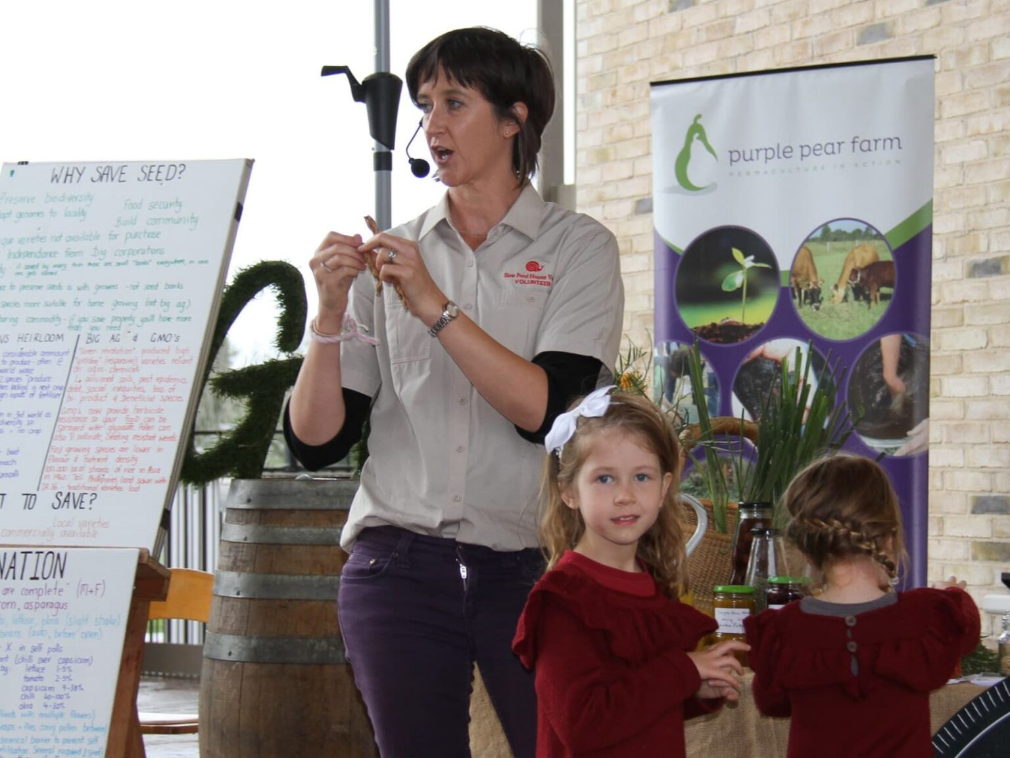Describe every aspect of the image in detail.

In this engaging scene, a woman is delivering a lecture, passionately discussing the importance of seed saving, while standing next to a colorful poster that reads "WHY SAVE SEED?". She is dressed in a gray volunteer shirt and is animatedly gesturing with her hands, emphasizing her points. Two young children, her daughters, are beside her; one child is holding a jar, while the other is focused on their mother, both wearing matching burgundy sweaters. Behind them, a display panel for "Purple Pear Farm" is visible, along with a backdrop showcasing images of sustainable agriculture. The setting suggests a community event centered around permaculture and environmental education.